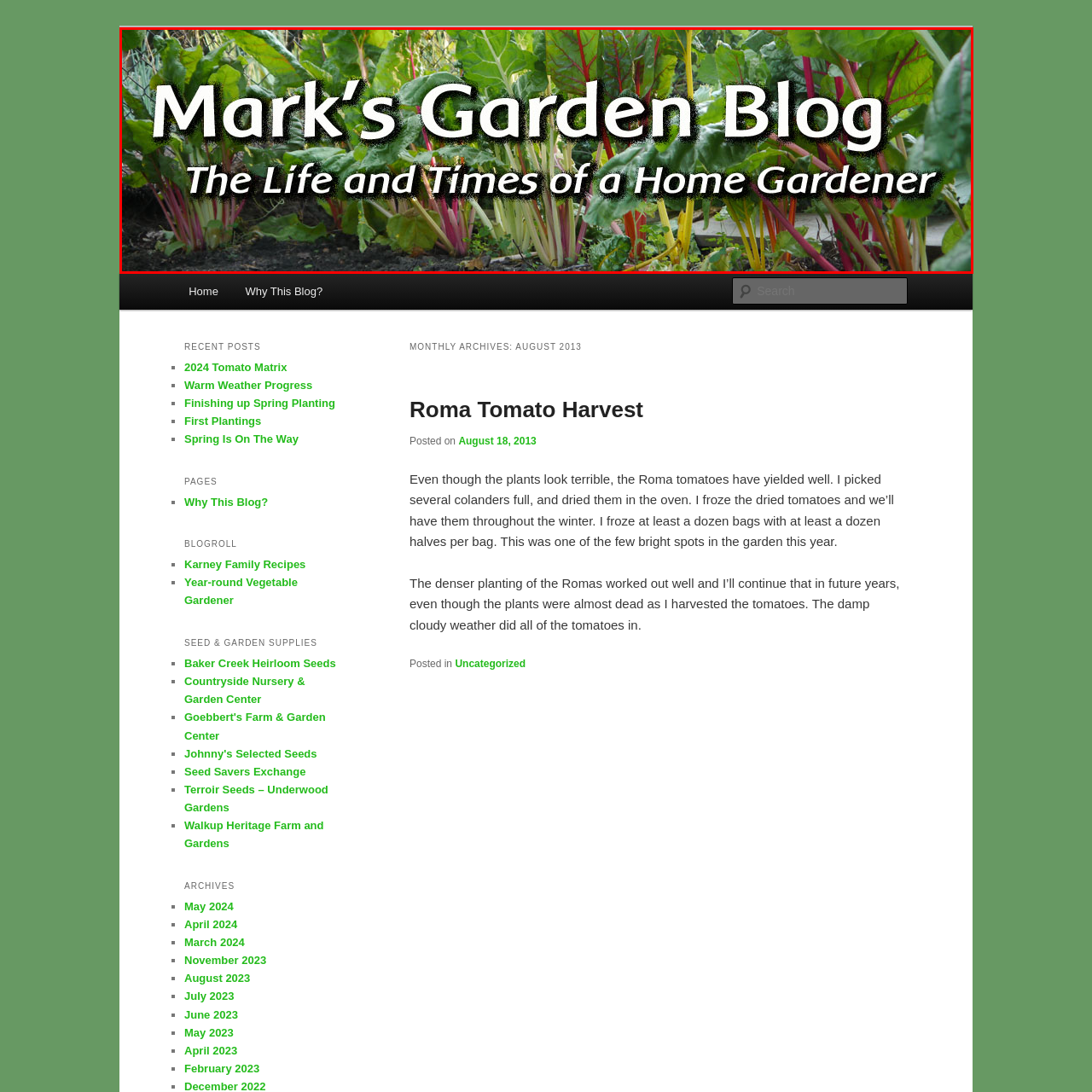Generate a detailed caption for the image contained in the red outlined area.

This image serves as the banner for "Mark's Garden Blog," capturing the essence of home gardening with vibrant visuals of swiss chard plants thriving in a garden setting. The lush greenery and colorful stalks of the chard reflect the blog's theme of cultivating life and beauty through gardening. The bold typography overlays the image, proclaiming "Mark's Garden Blog" with the subtitle "The Life and Times of a Home Gardener," inviting viewers to explore insights and experiences related to home gardening. This inviting header evokes a sense of passion for gardening, promising readers a journey of growth, harvests, and the joys of cultivating one's own garden.